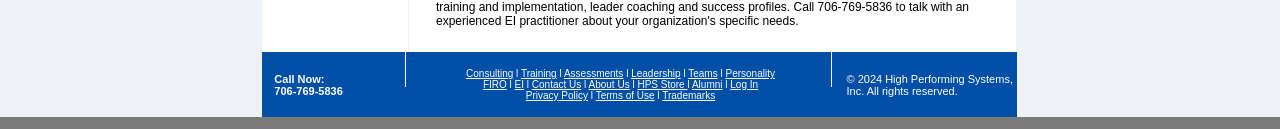Determine the bounding box coordinates of the area to click in order to meet this instruction: "Check the copyright information".

[0.661, 0.562, 0.792, 0.748]